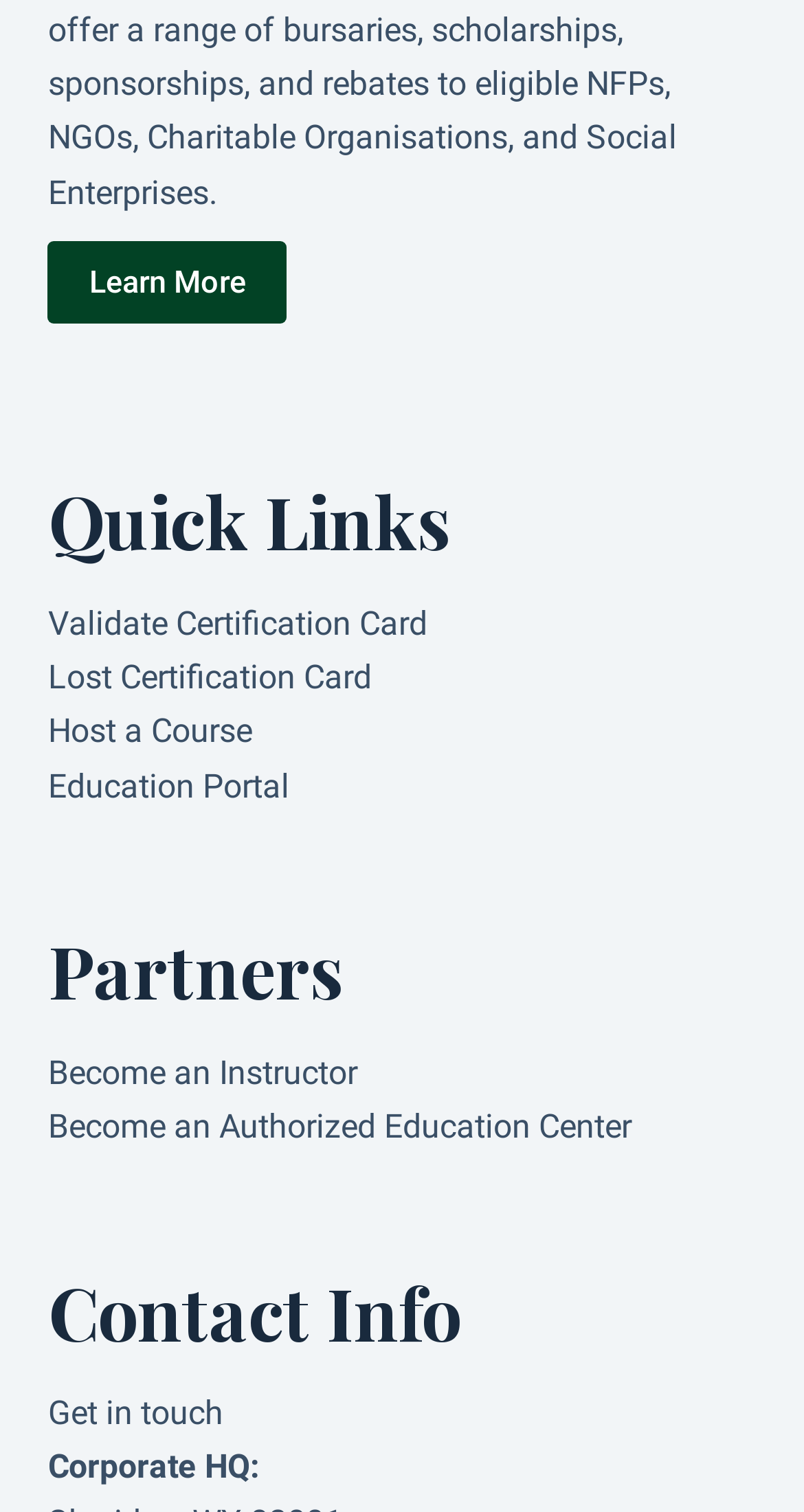Answer the question with a single word or phrase: 
What is the last link under 'Partners'?

Become an Authorized Education Center